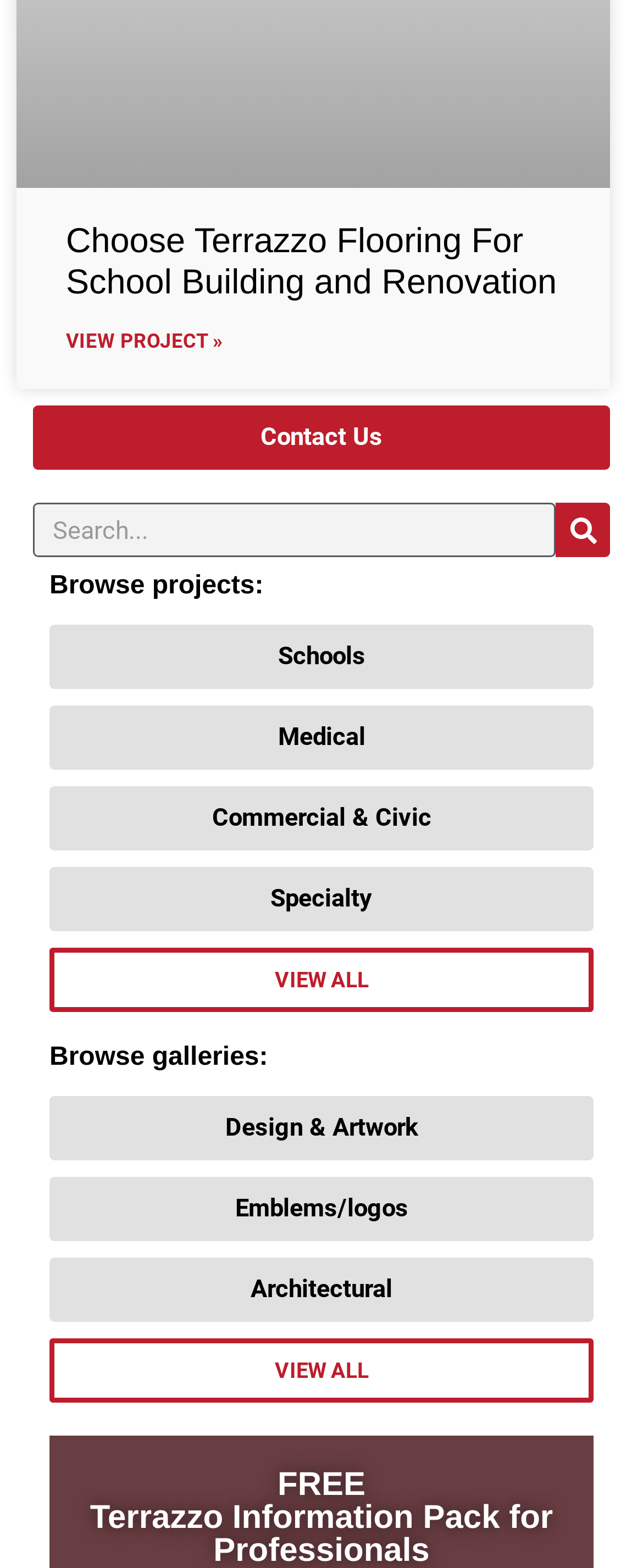Identify the bounding box coordinates of the region that needs to be clicked to carry out this instruction: "Read Discovering the worth Cryptocurrency article". Provide these coordinates as four float numbers ranging from 0 to 1, i.e., [left, top, right, bottom].

None